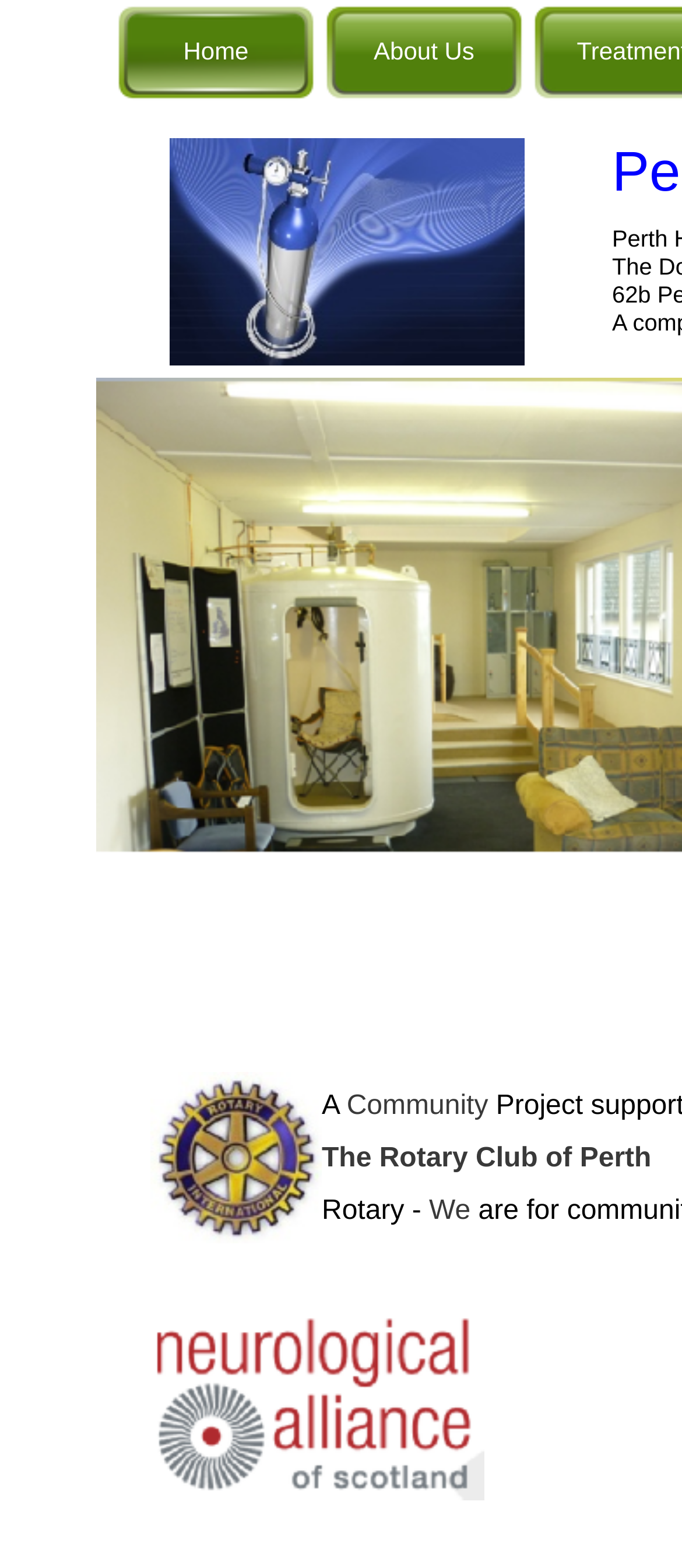What organization is mentioned?
Refer to the image and answer the question using a single word or phrase.

The Rotary Club of Perth